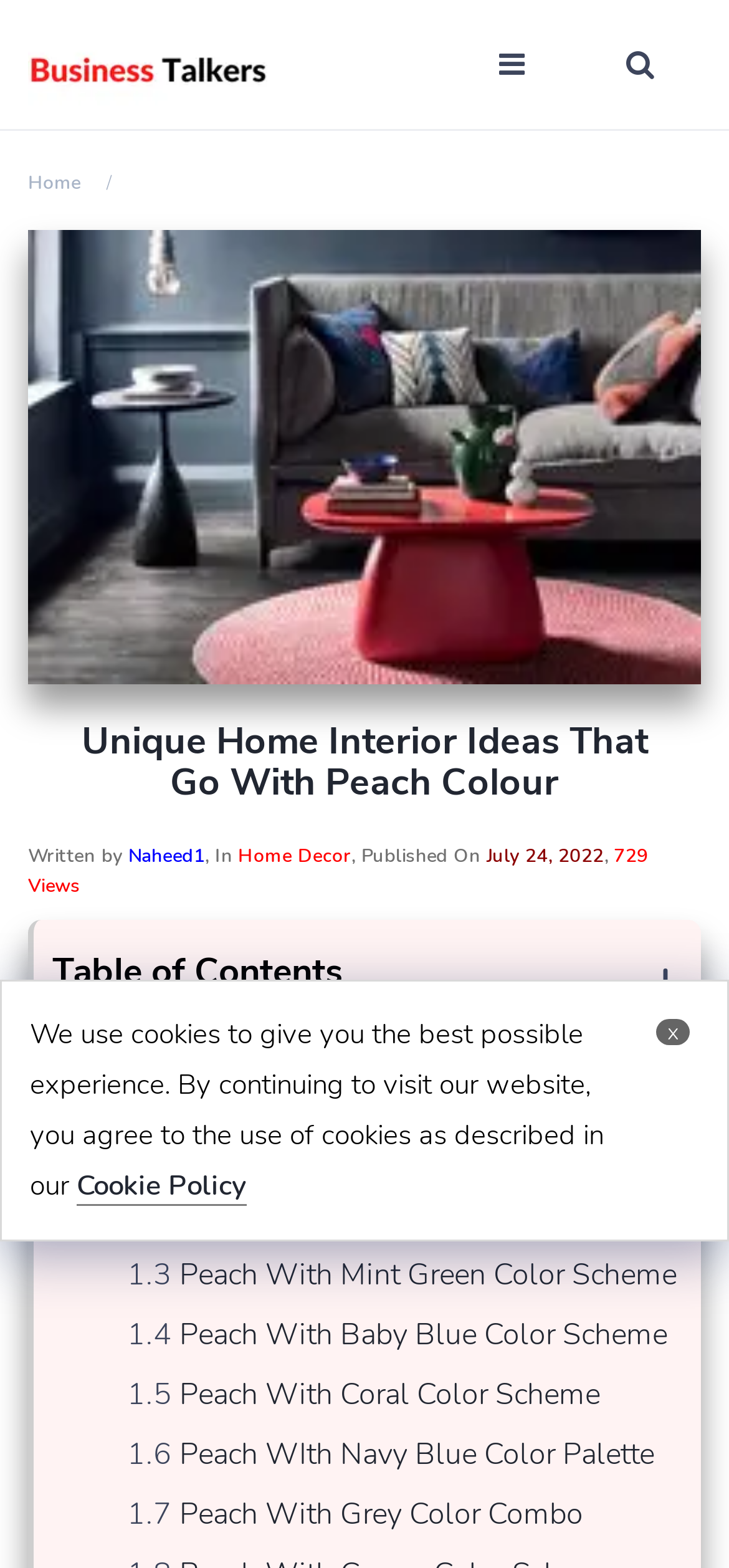Show the bounding box coordinates for the element that needs to be clicked to execute the following instruction: "Click the Home button". Provide the coordinates in the form of four float numbers between 0 and 1, i.e., [left, top, right, bottom].

[0.038, 0.109, 0.11, 0.125]